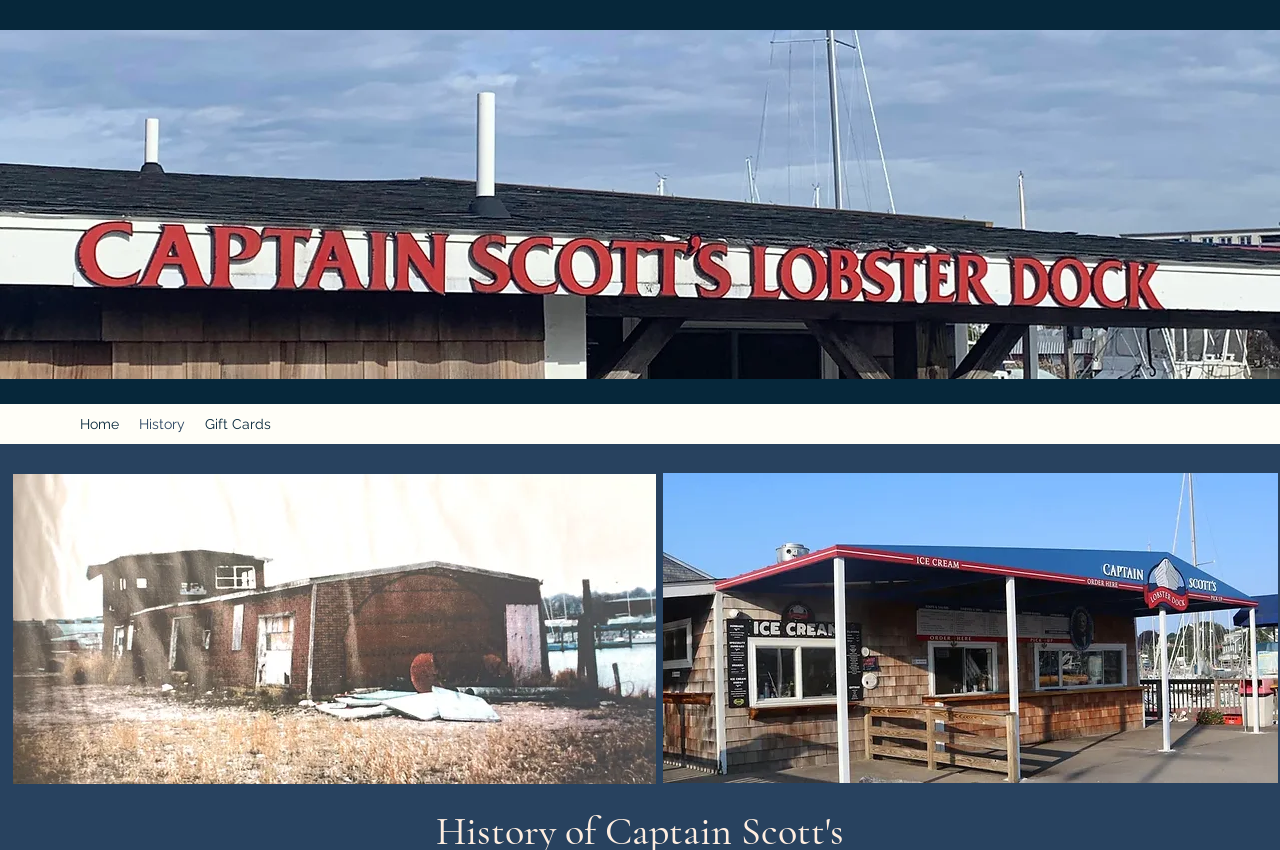Using the information from the screenshot, answer the following question thoroughly:
How many navigation links are there?

There are three navigation links on the webpage, which are 'Home', 'History', and 'Gift Cards'. These links are located at the top of the webpage and seem to be the main navigation menu.